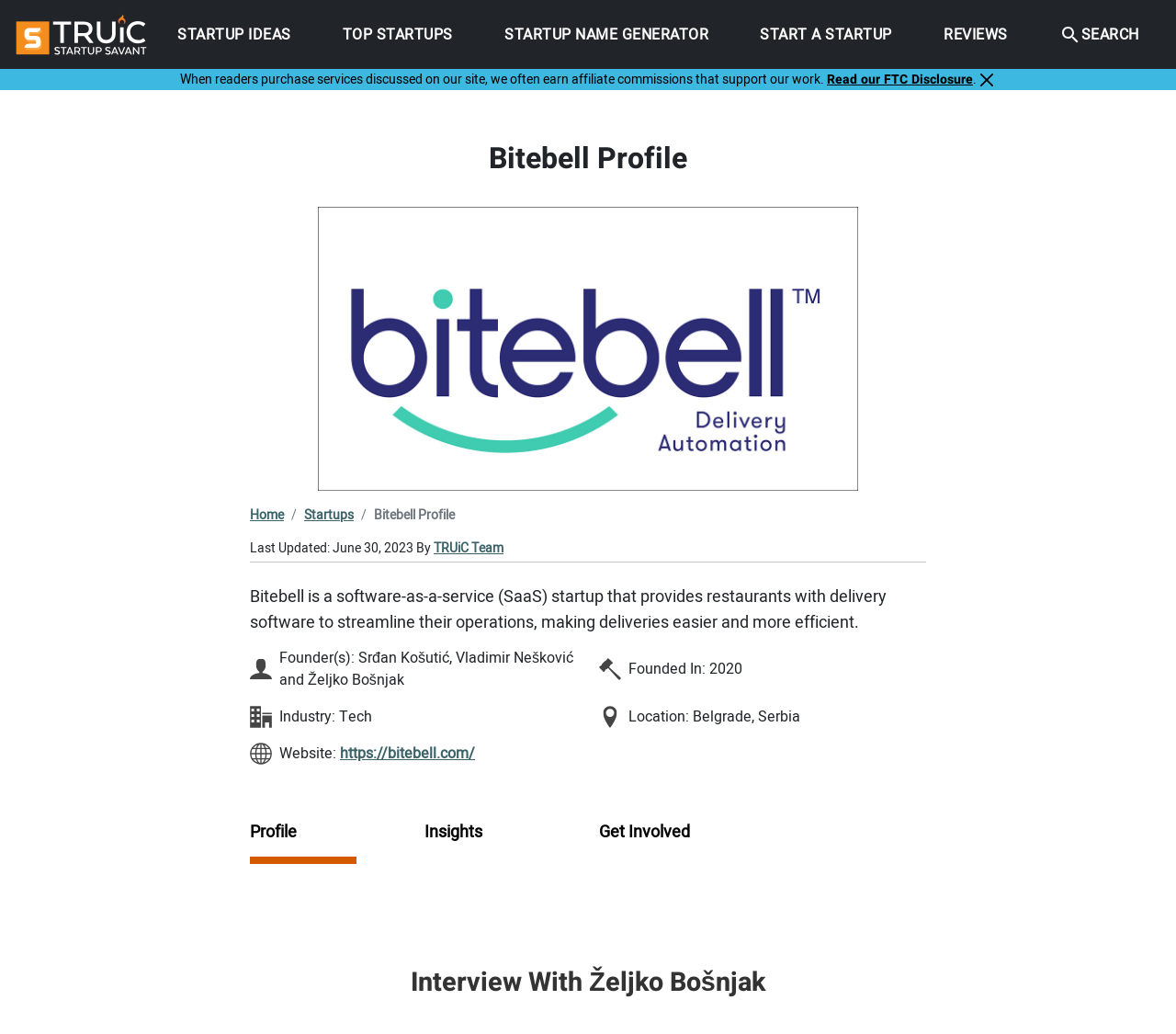Please identify the bounding box coordinates of the clickable area that will fulfill the following instruction: "Click the 'REVIEWS' link". The coordinates should be in the format of four float numbers between 0 and 1, i.e., [left, top, right, bottom].

[0.796, 0.0, 0.863, 0.067]